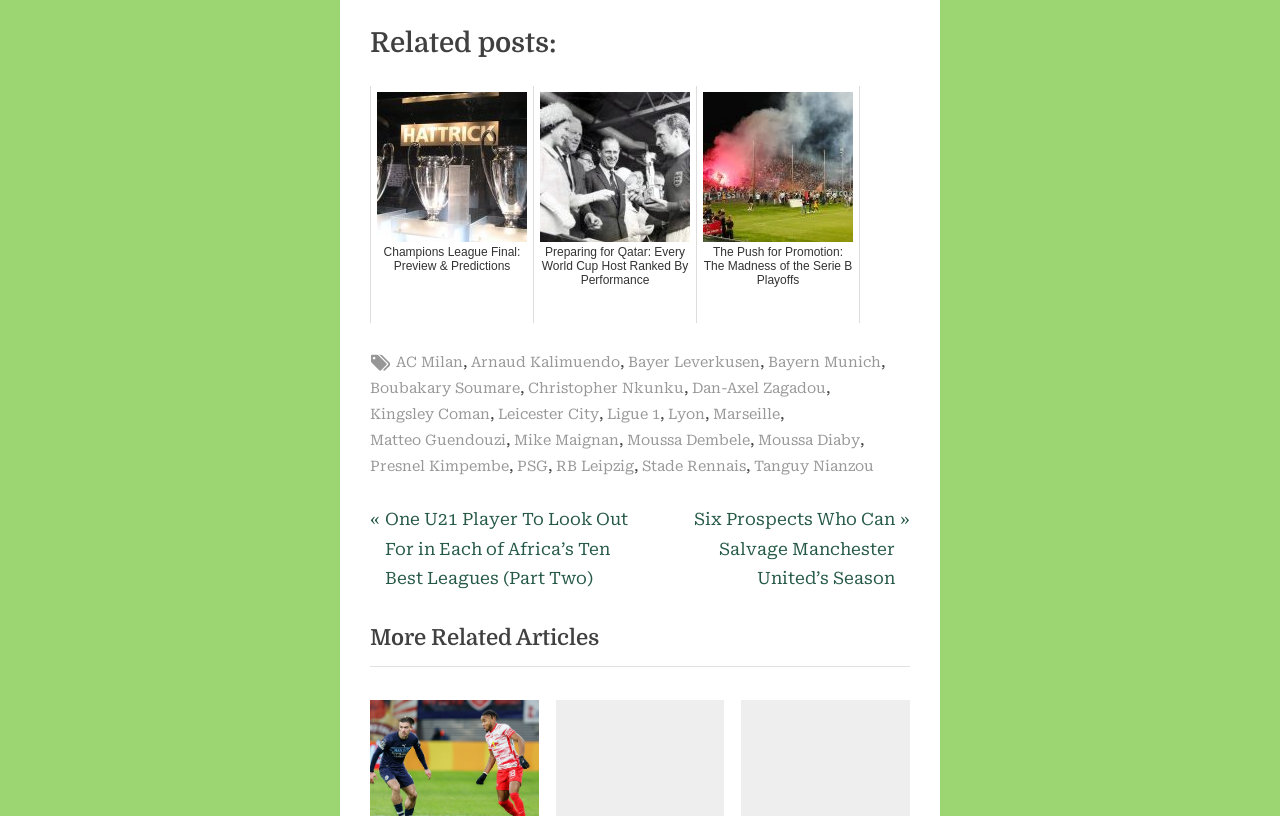Locate the bounding box coordinates of the segment that needs to be clicked to meet this instruction: "Read more about the push for promotion in Serie B".

[0.544, 0.105, 0.672, 0.396]